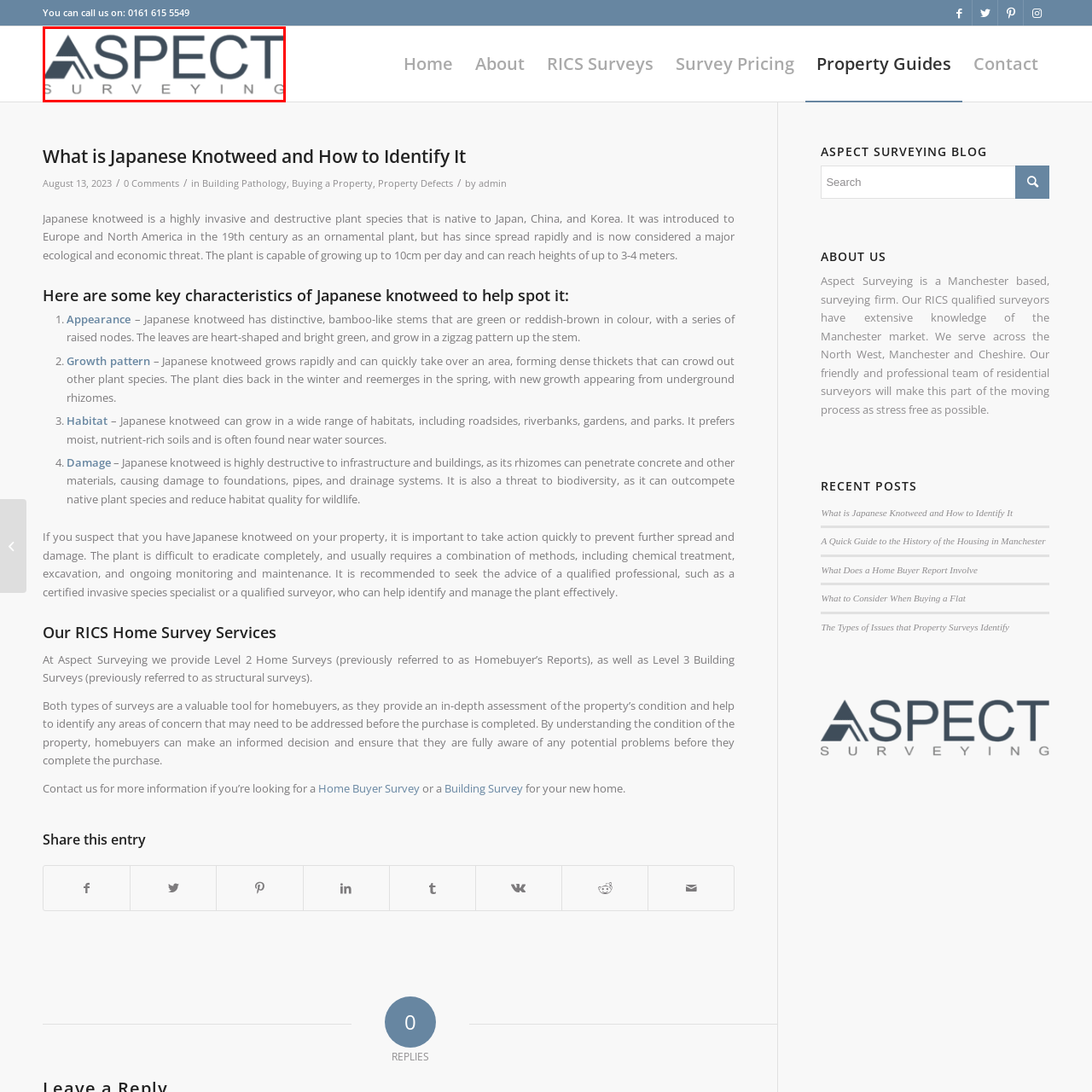Thoroughly describe the scene captured inside the red-bordered image.

The image displays the logo of Aspect Surveying, a Manchester-based surveying firm specializing in property surveys. The logo features a stylized representation of the word "ASPECT," with a graphical design that includes a triangular shape, suggesting precision and a professional approach. The firm emphasizes its qualifications and extensive knowledge of the Manchester market, providing services such as Level 2 Home Surveys and Level 3 Building Surveys to help homebuyers make informed decisions regarding property conditions. The logo is designed to reflect the company’s commitment to quality and expertise in the surveying industry.